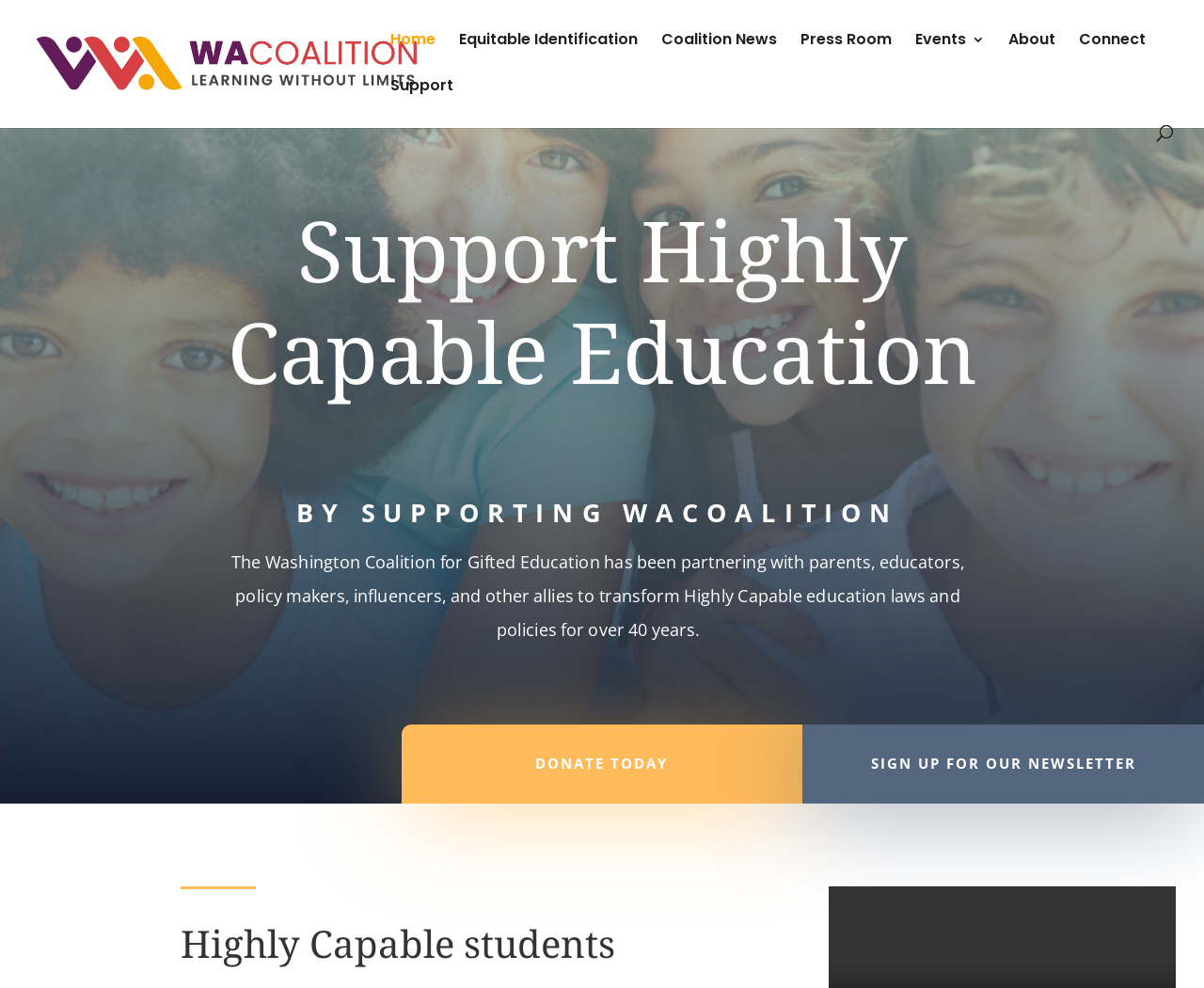Find the bounding box coordinates of the element you need to click on to perform this action: 'Click the 'Login' link'. The coordinates should be represented by four float values between 0 and 1, in the format [left, top, right, bottom].

None